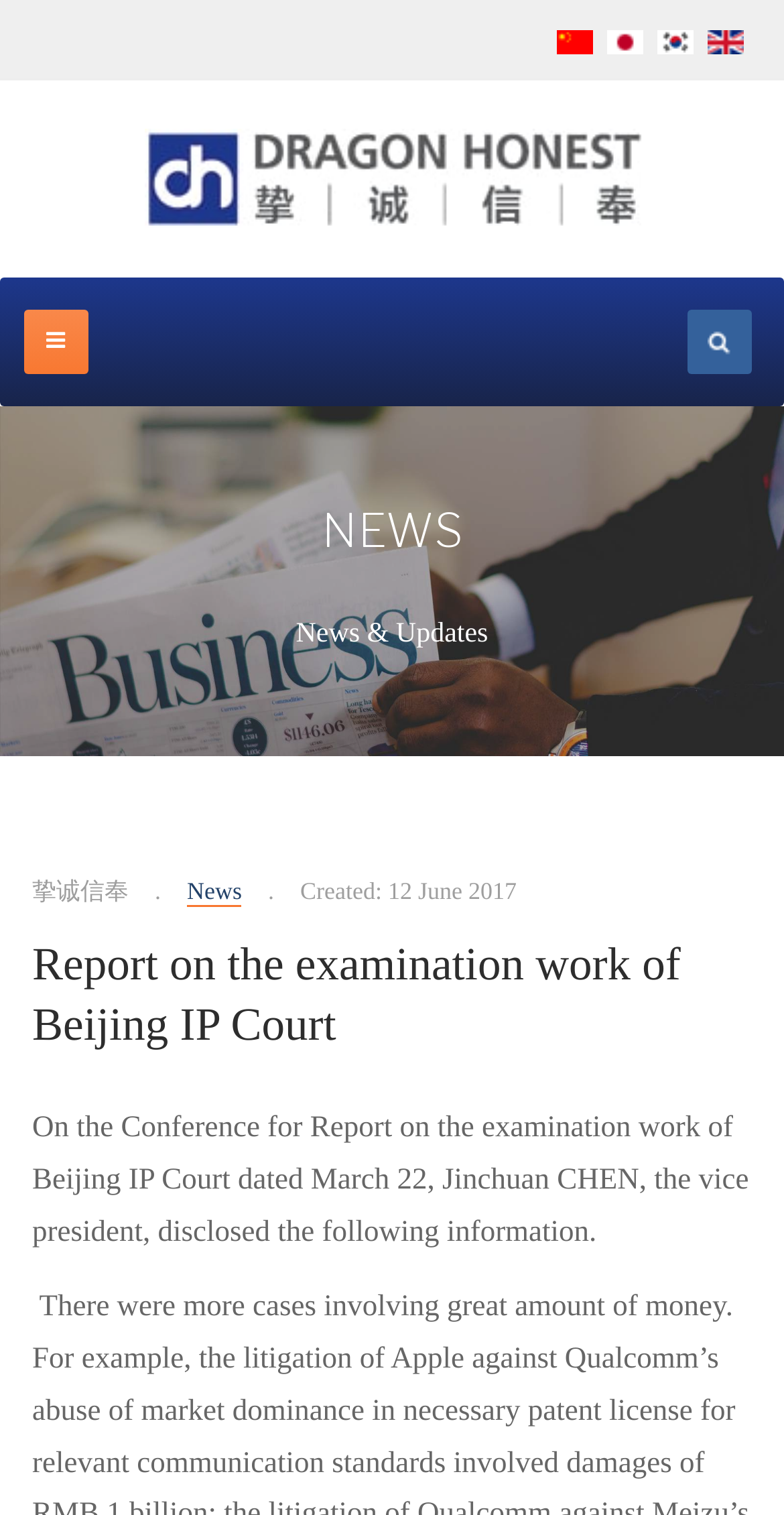Using the description "北京挚诚信奉知识产权有限公司", locate and provide the bounding box of the UI element.

[0.183, 0.085, 0.817, 0.151]